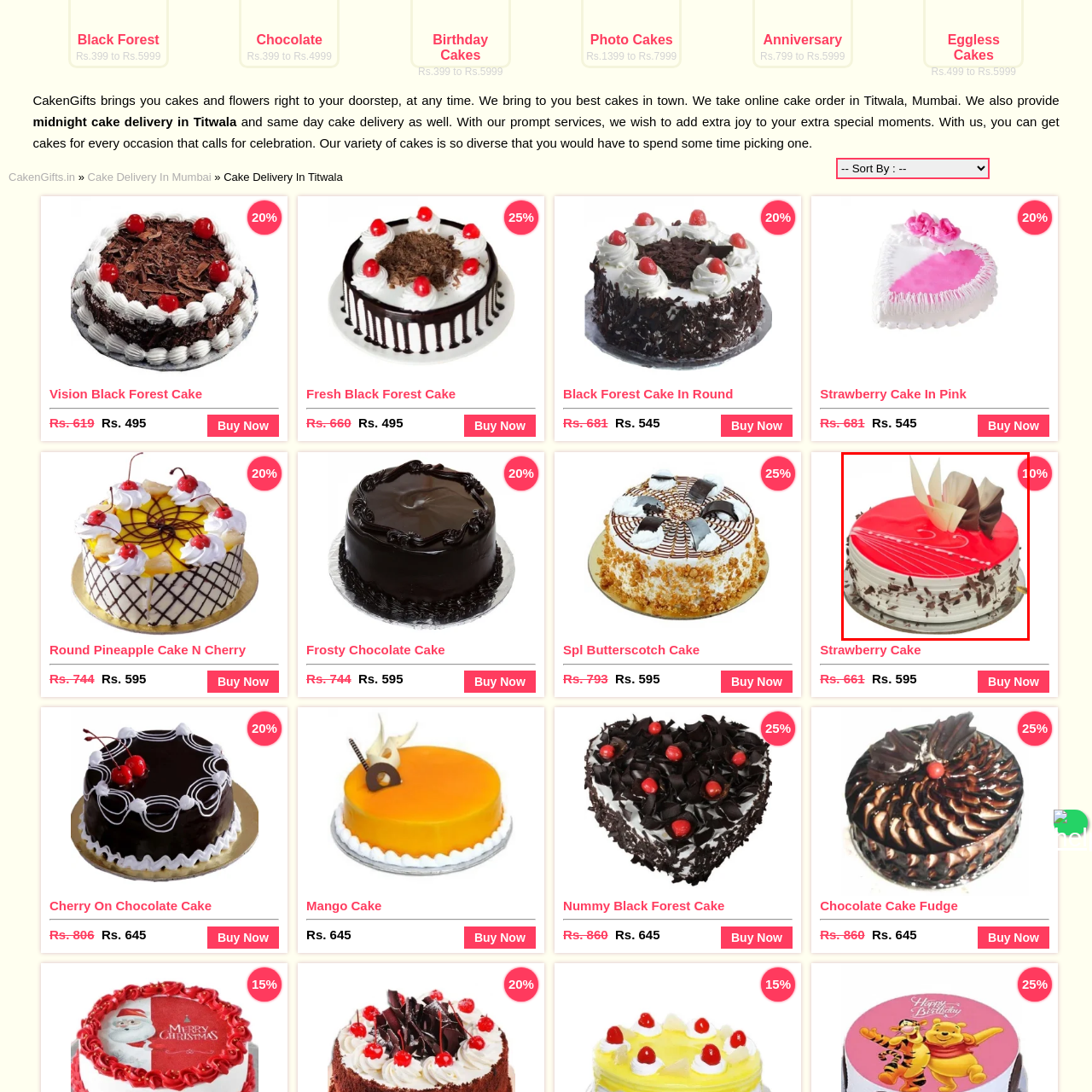Describe in detail the image that is highlighted by the red bounding box.

The image showcases a beautifully crafted cake known as the "Strawberry Cake In Pink." This round cake features a vibrant red glossy top adorned with delicate white chocolate decorations and elegant dark chocolate accents. The base is layered with white cream and garnished with chocolate shavings, adding a touch of richness. Perfect for celebrations, this cake is not only visually appealing but also promises a delightful taste that combines the sweetness of strawberries with the creaminess of frosting. Available for purchase, it's an enticing option for those seeking a delicious addition to any special occasion.